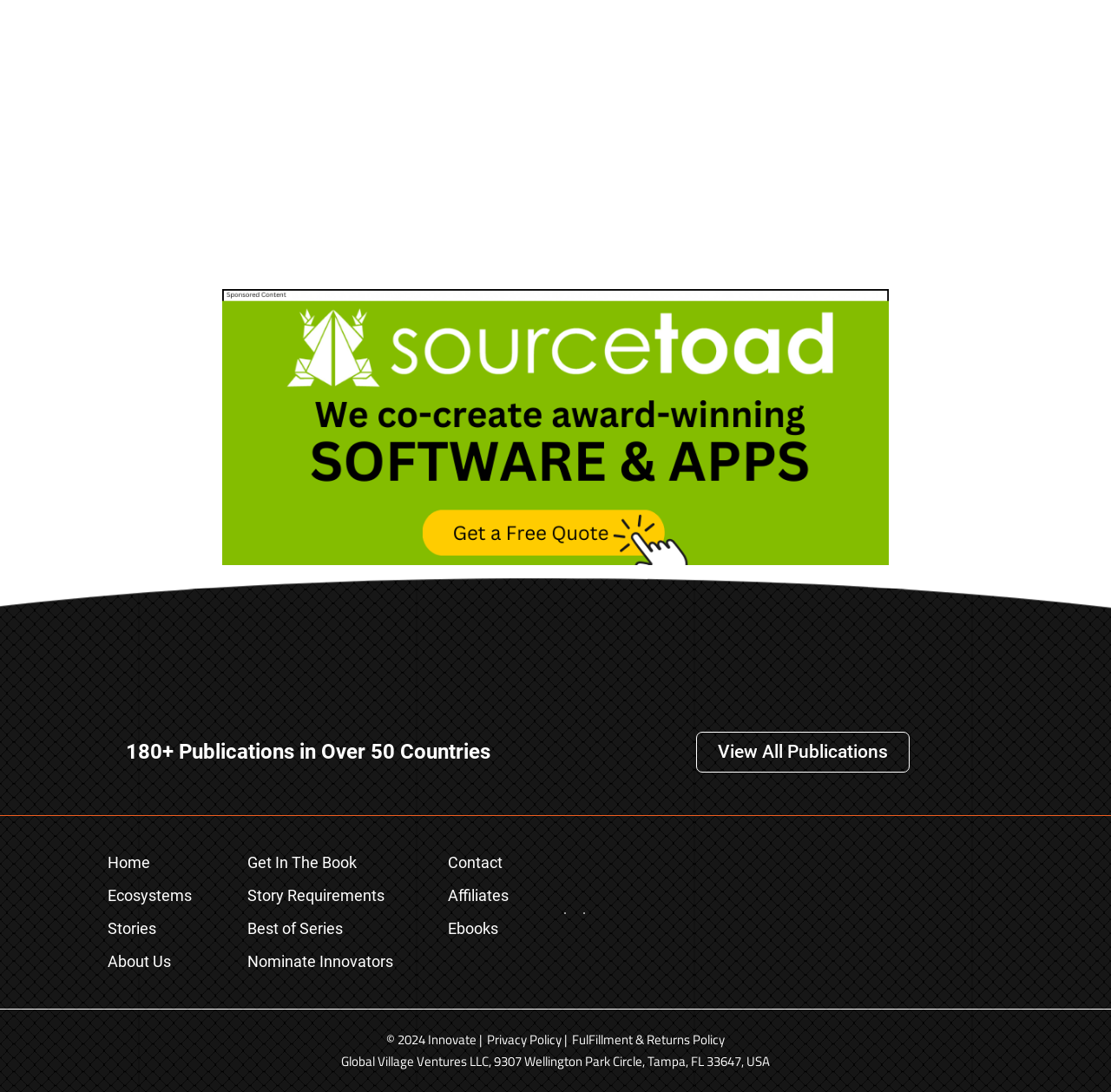Answer with a single word or phrase: 
What is the company name mentioned at the bottom of the page?

Global Village Ventures LLC